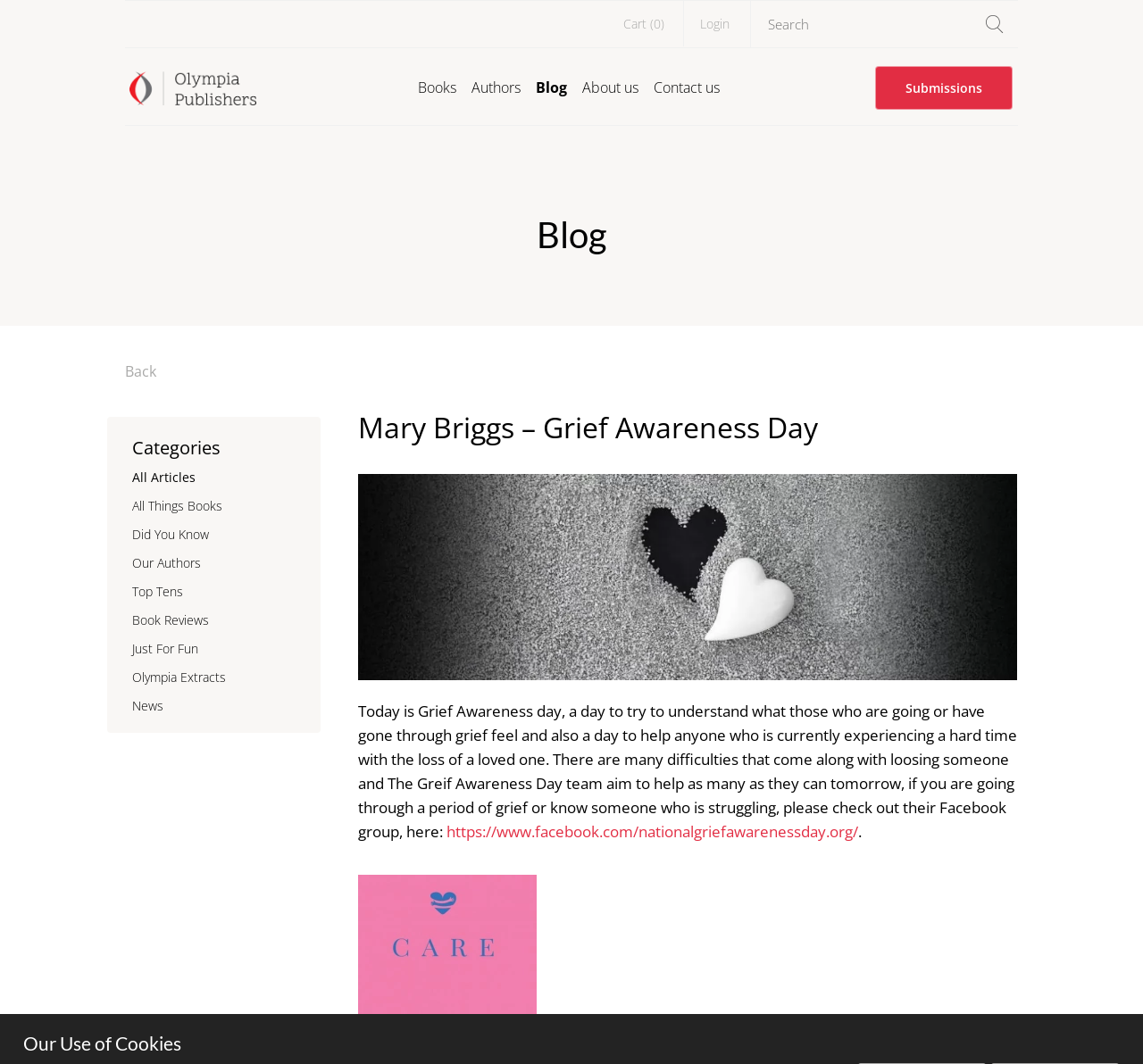Please locate the bounding box coordinates of the element that should be clicked to achieve the given instruction: "Login to your account".

[0.598, 0.001, 0.652, 0.044]